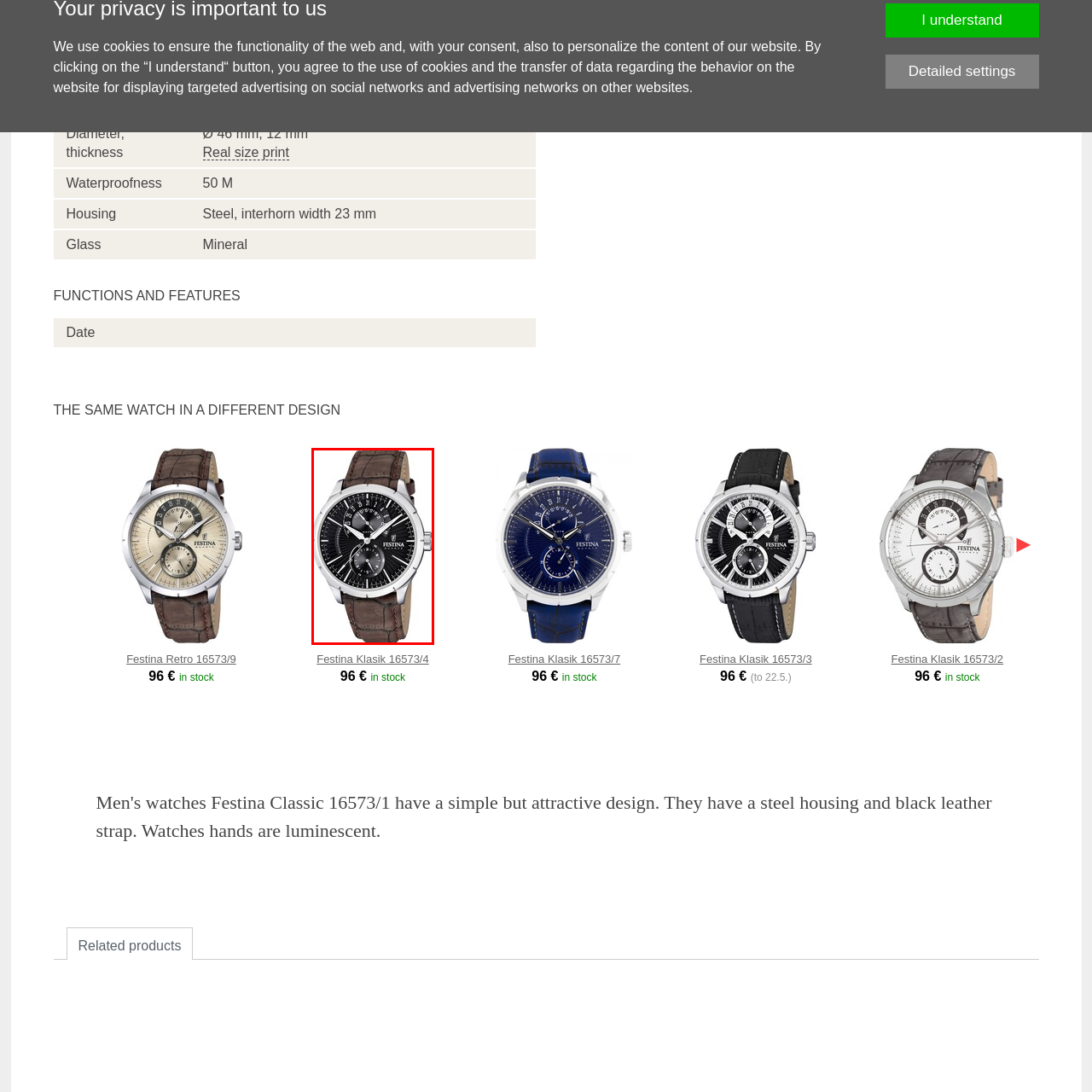Describe in detail the elements and actions shown in the image within the red-bordered area.

The image showcases a sophisticated wristwatch from the renowned brand Festina, known for its quality craftsmanship. This particular model features a striking black dial with intricate detailing, highlighted by silver-tone hands and markers that enhance readability. Two sub-dials add functional elegance, likely serving to display additional time or stopwatch features. The watch is elegantly encased in a polished steel housing, complemented by a rich, brown leather strap, which provides a contrast in materials and adds a touch of classic style. This combination of modern design and traditional elements makes it a versatile accessory suitable for both formal and casual occasions.